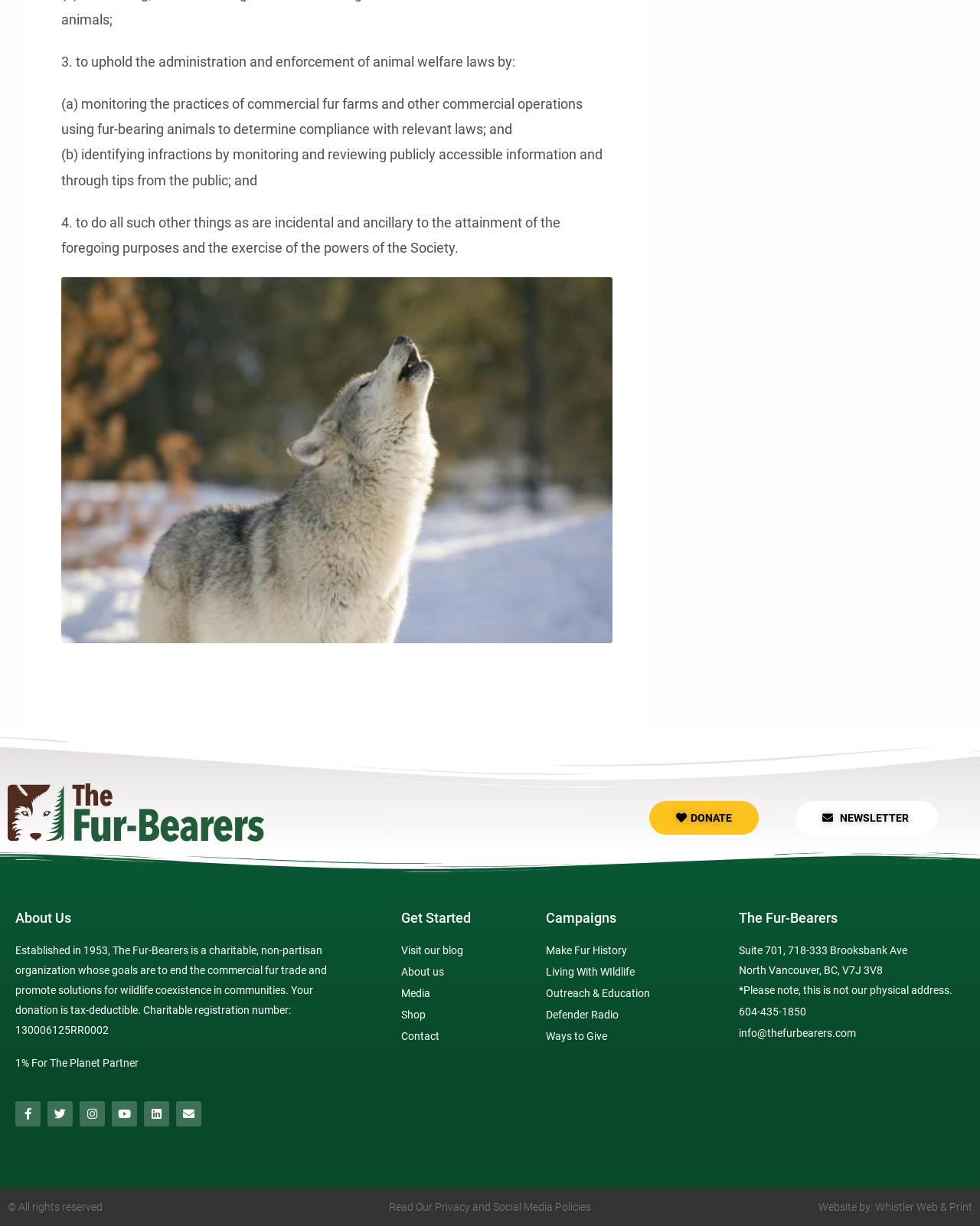How many social media links are available? Please answer the question using a single word or phrase based on the image.

5